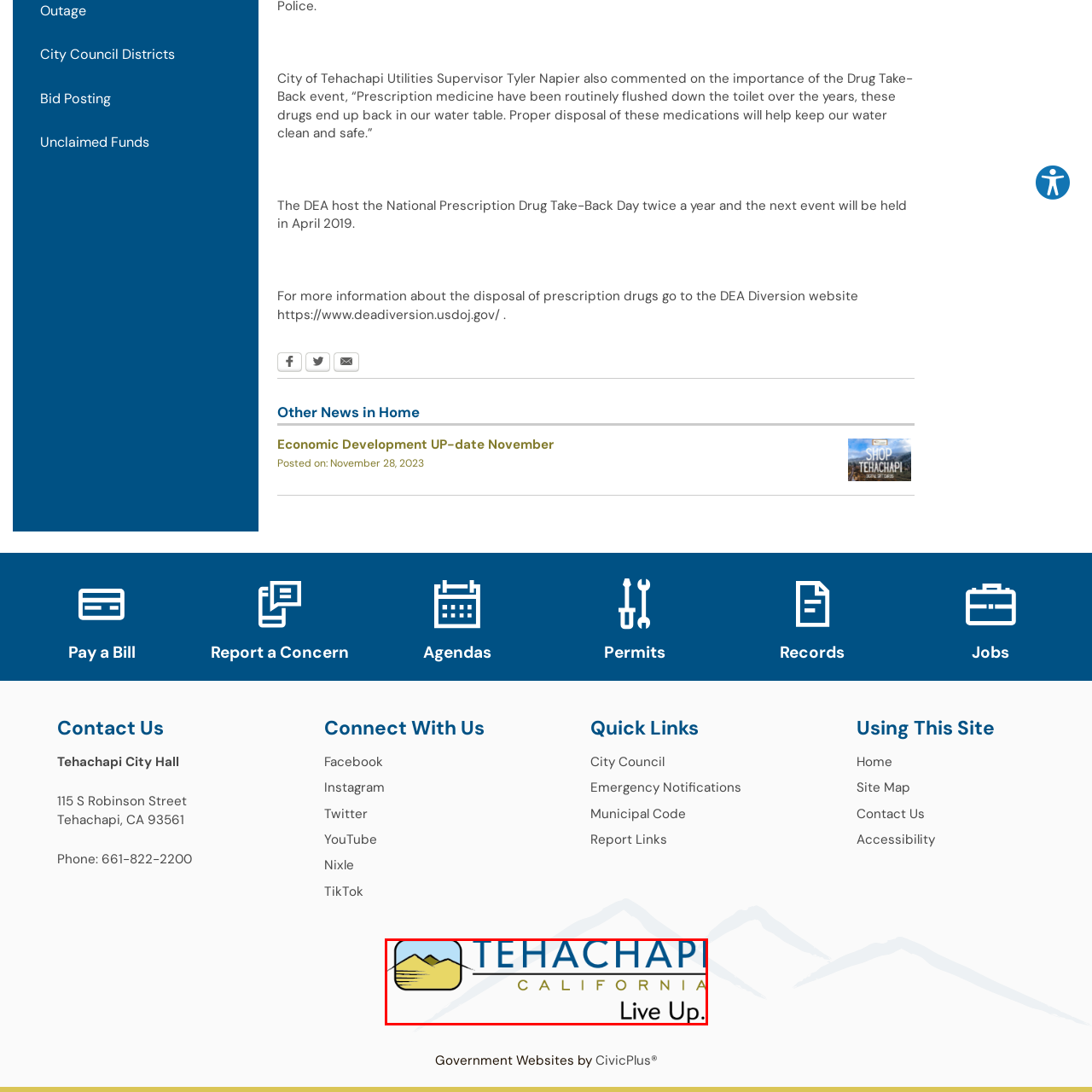Provide an extensive and detailed caption for the image section enclosed by the red boundary.

The image features the official logo of Tehachapi, California, prominently displaying the name "TEHACHAPI" in bold blue letters at the top. Below, in a softer, golden font, the word "CALIFORNIA" underscores the location. The logo is adorned with a stylized representation of mountains in warm yellow tones, reflecting the geographical identity of the city, which is nestled in the mountainous region. At the bottom, the inspiring tagline "Live Up." invites residents and visitors to embrace the community's vibrant culture and lifestyle. This design encapsulates the essence of Tehachapi, promoting its scenic beauty and welcoming spirit.